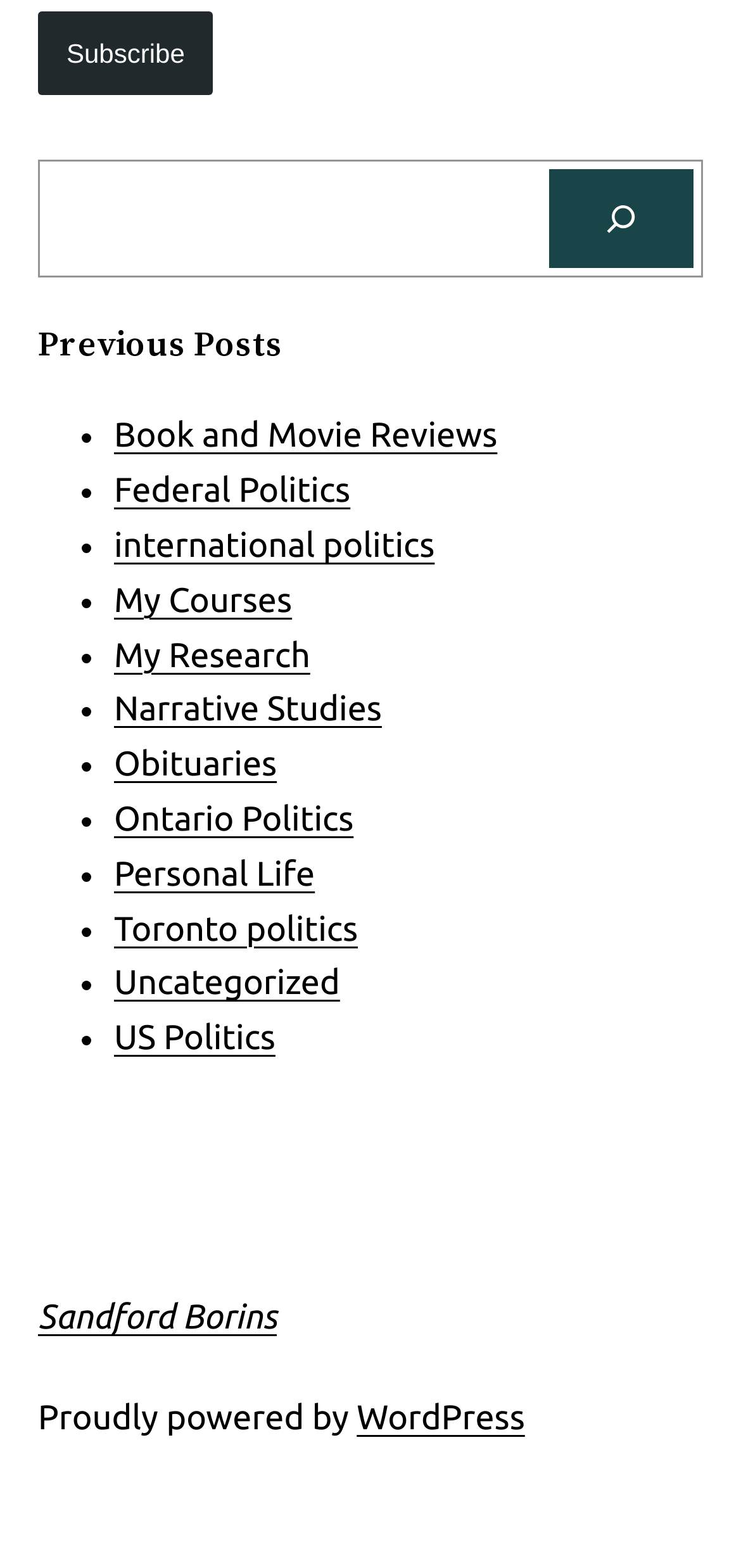Identify the bounding box coordinates of the section that should be clicked to achieve the task described: "Visit Sandford Borins' page".

[0.051, 0.828, 0.374, 0.852]